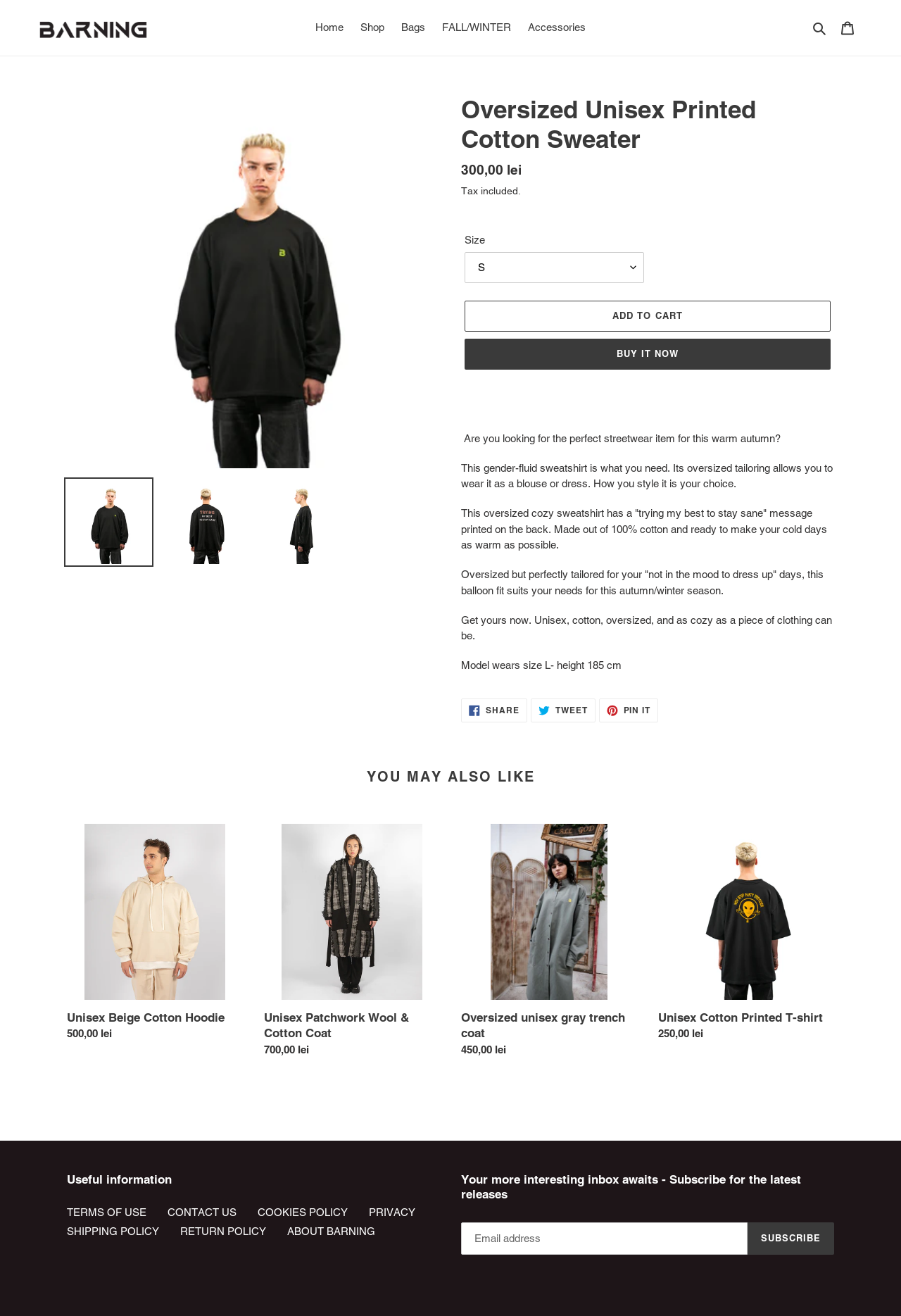Please analyze the image and give a detailed answer to the question:
What is the material of the Oversized Unisex Printed Cotton Sweater?

I found the material of the Oversized Unisex Printed Cotton Sweater by reading the product description which states that the sweater is 'Made out of 100% cotton'.